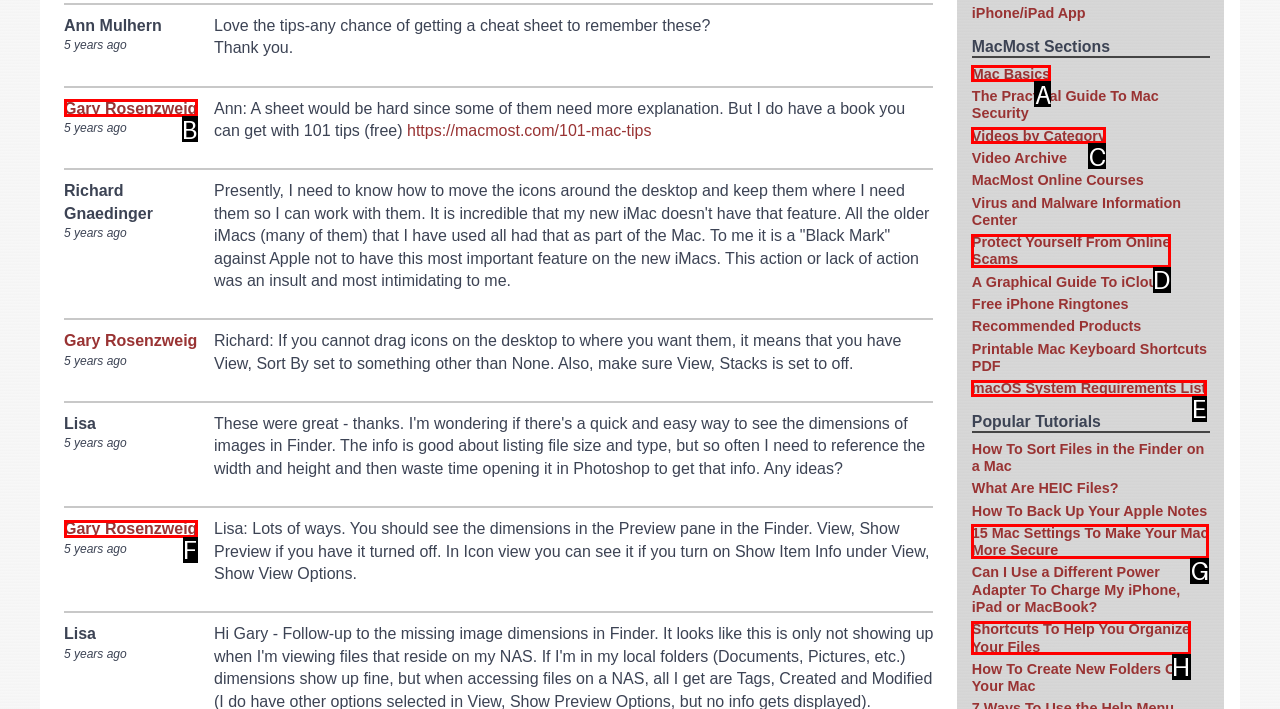Given the task: Visit the 'Mac Basics' section, indicate which boxed UI element should be clicked. Provide your answer using the letter associated with the correct choice.

A